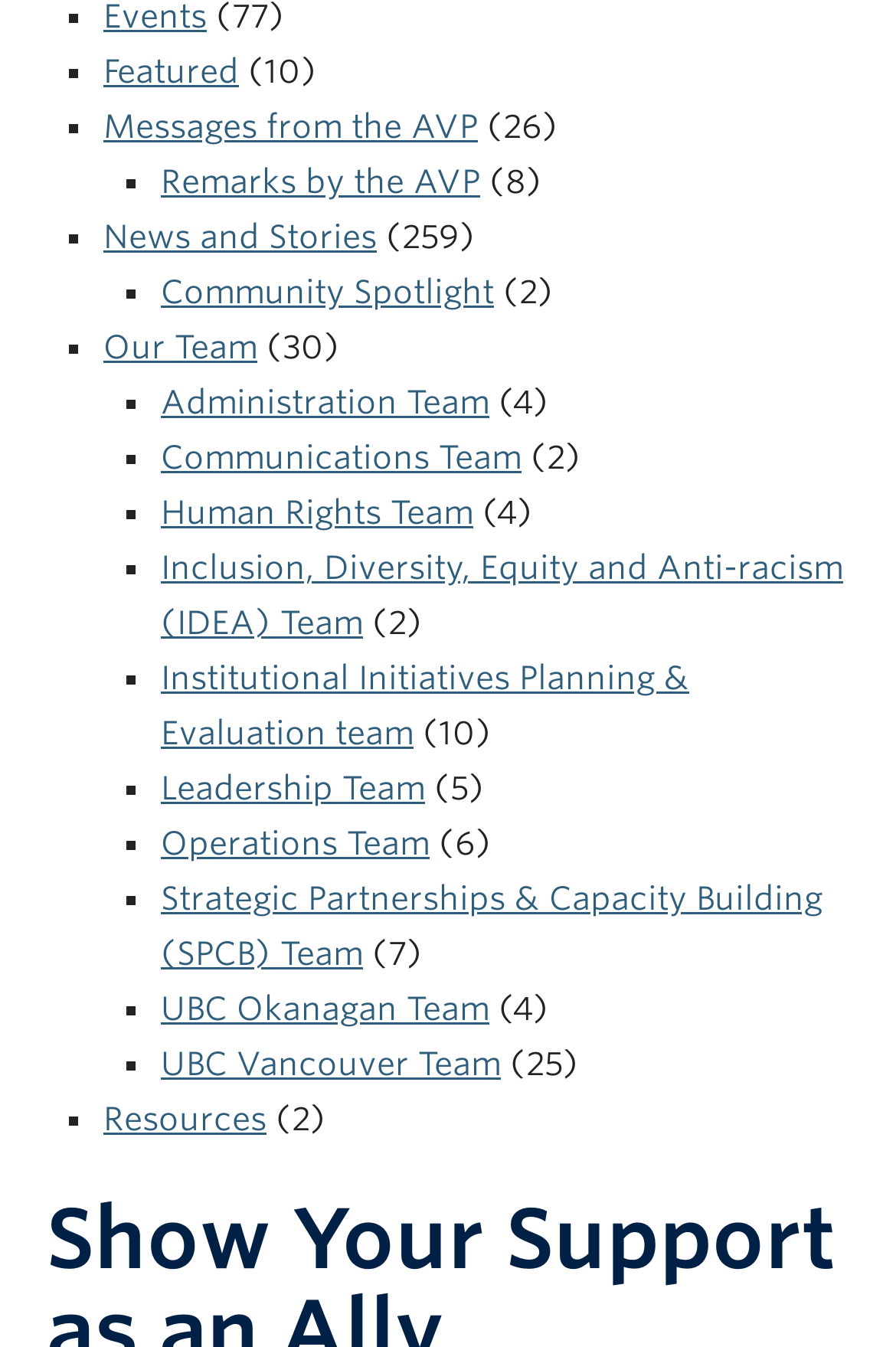Given the element description, predict the bounding box coordinates in the format (top-left x, top-left y, bottom-right x, bottom-right y), using floating point numbers between 0 and 1: UBC Okanagan Team

[0.179, 0.735, 0.546, 0.762]